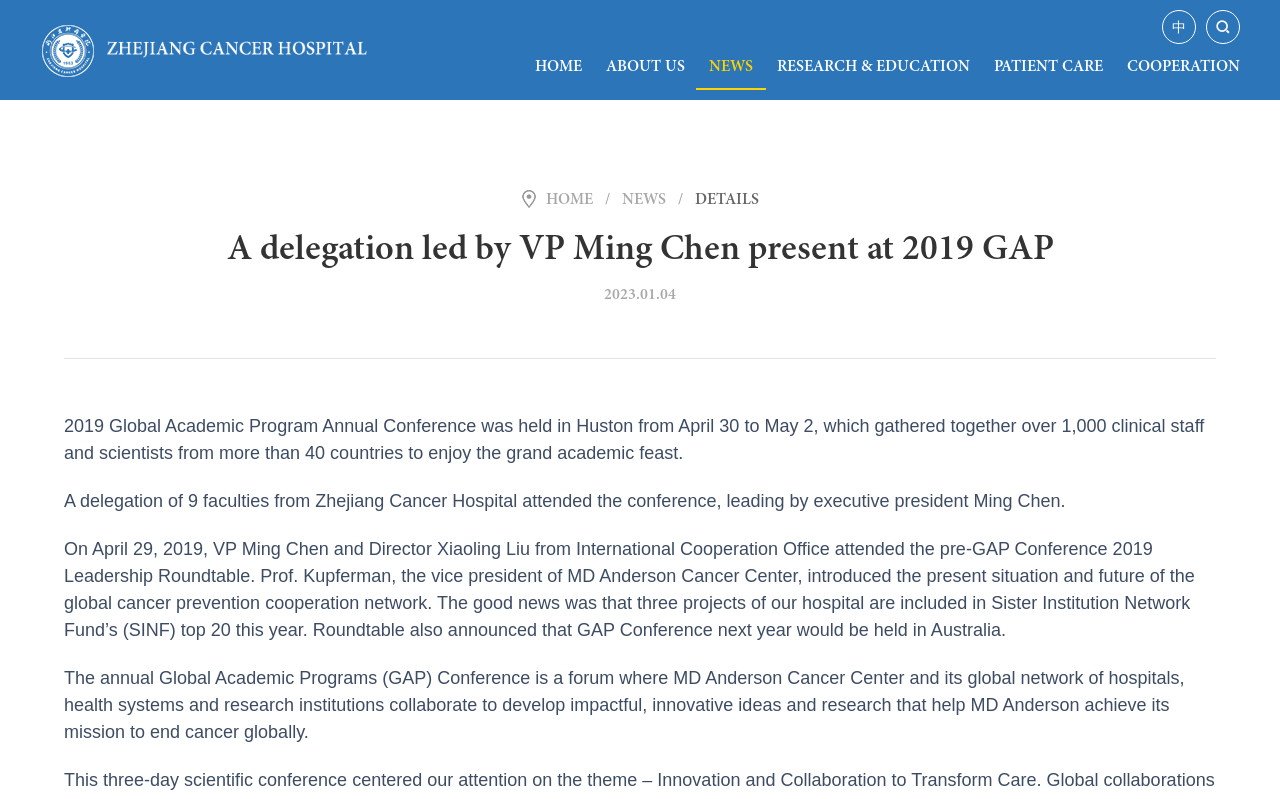Provide the bounding box coordinates of the UI element this sentence describes: "print".

None